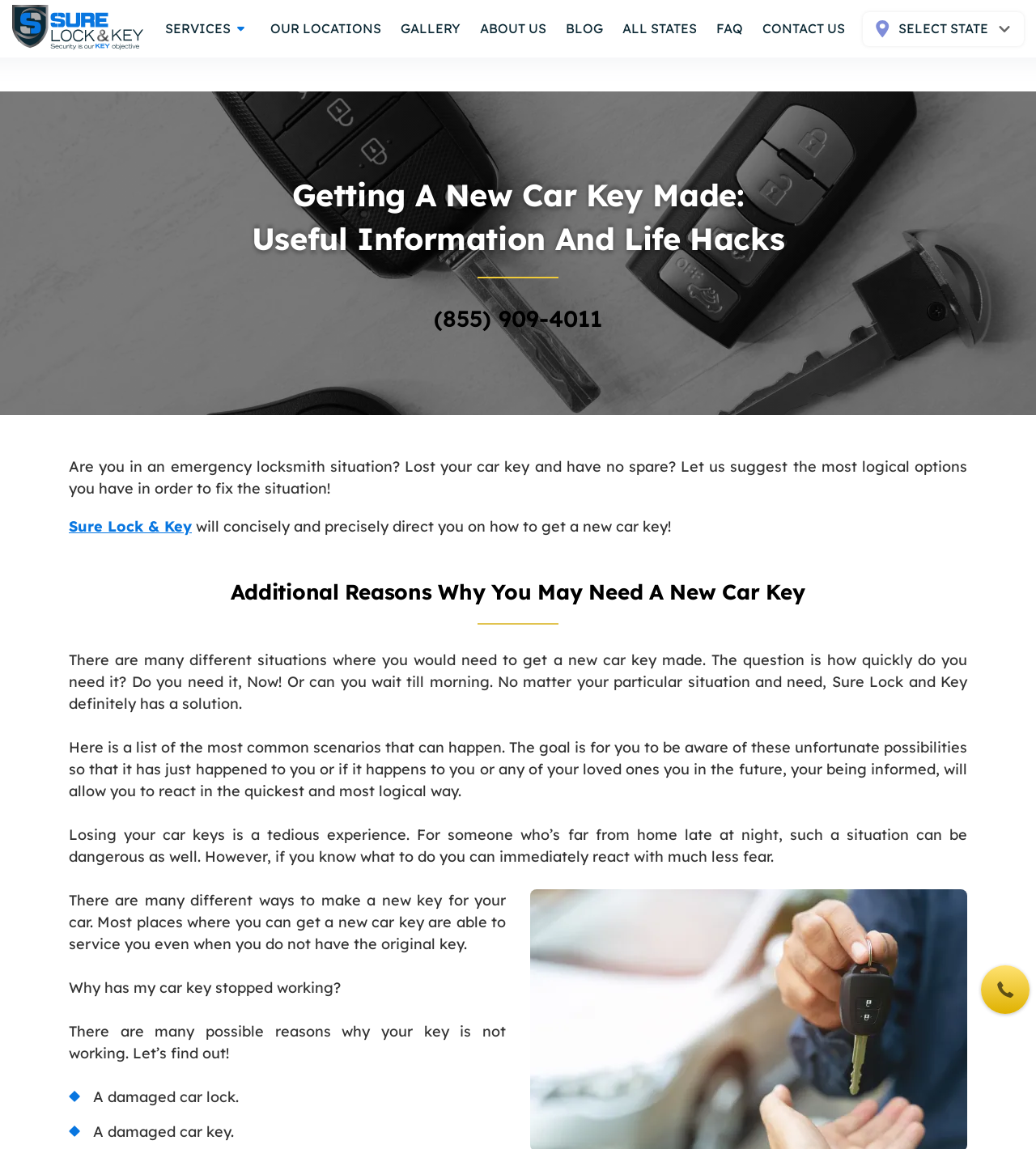Identify the bounding box for the given UI element using the description provided. Coordinates should be in the format (top-left x, top-left y, bottom-right x, bottom-right y) and must be between 0 and 1. Here is the description: (855) 909-4011

[0.419, 0.265, 0.581, 0.289]